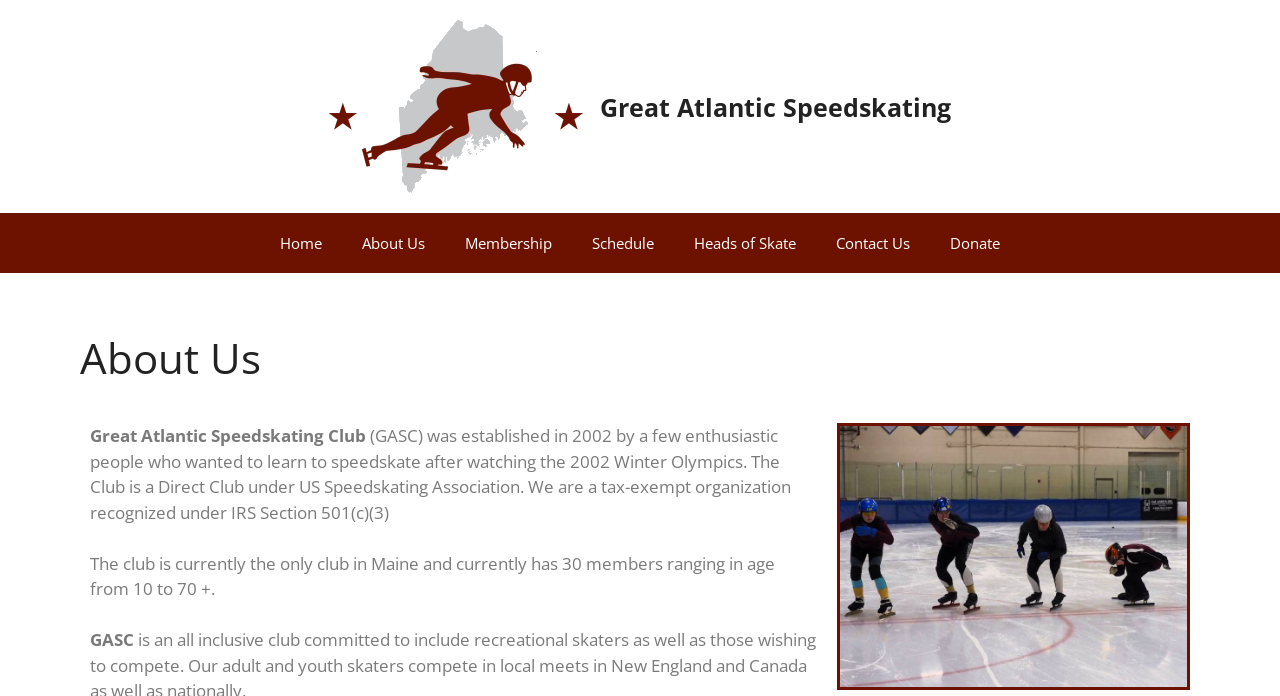Construct a comprehensive description capturing every detail on the webpage.

The webpage is about the Great Atlantic Speedskating Club (GASC). At the top, there is a banner that spans the entire width of the page, containing a logo and two links to the club's website. Below the banner, there is a navigation menu with seven links: Home, About Us, Membership, Schedule, Heads of Skate, Contact Us, and Donate.

The main content of the page is divided into sections. The first section has a heading "About Us" and contains two paragraphs of text. The first paragraph describes the club's establishment in 2002 and its affiliation with the US Speedskating Association. The second paragraph provides information about the club's current status, including its membership demographics.

To the right of the main content, there is a link that takes up about a quarter of the page's width. The link is positioned near the bottom of the page, below the main content sections.

There are no images on the page except for the logo of the Great Atlantic Speedskating Club, which is located within the banner at the top.